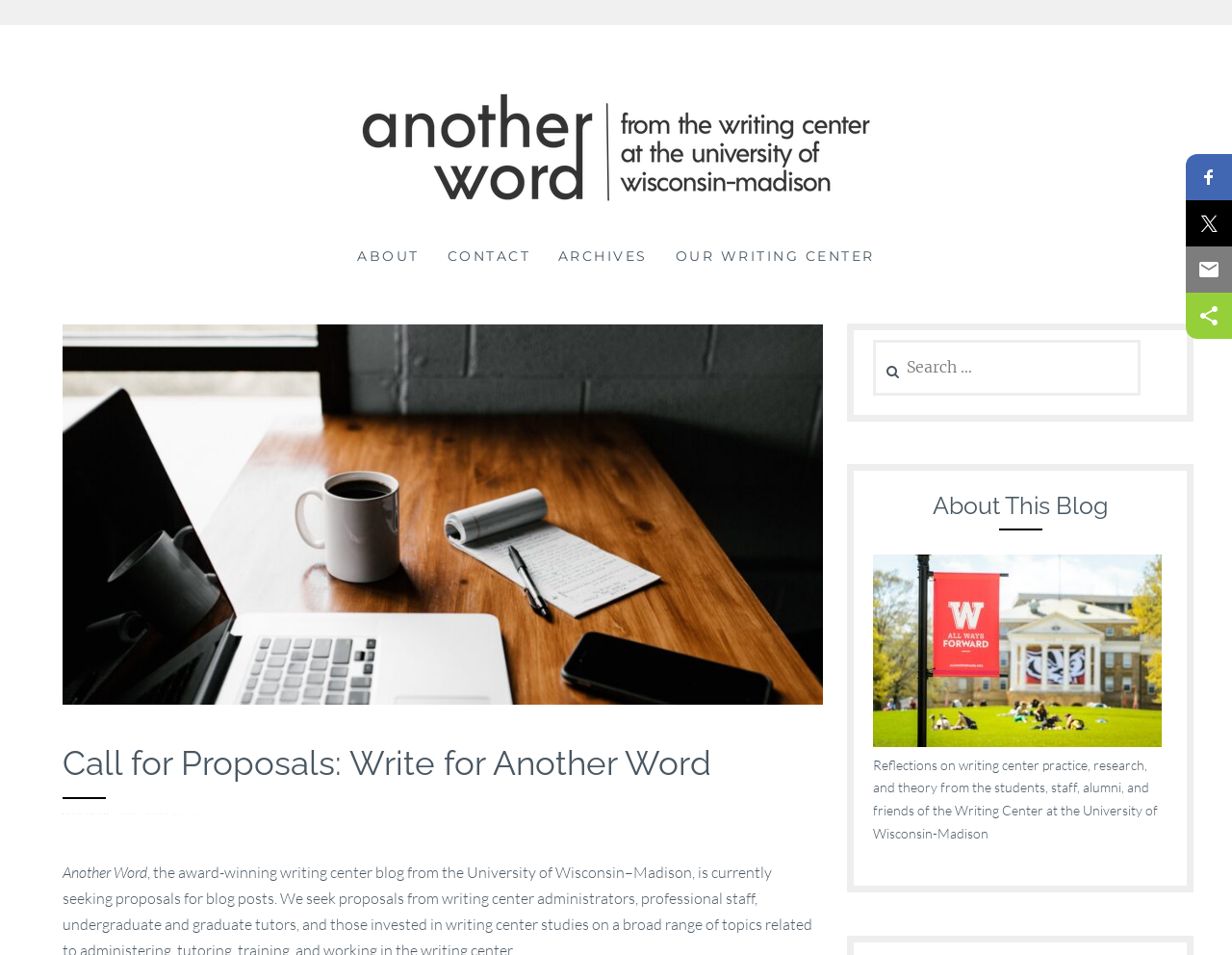Summarize the webpage with intricate details.

The webpage is the blog "Another Word" from the University of Wisconsin-Madison's Writing Center. At the top, there is a logo image of "Another Word" with a link to the blog's homepage. Below the logo, there is a heading with the same title, "Another Word". 

To the right of the logo, there are four navigation links: "ABOUT", "CONTACT", "ARCHIVES", and "OUR WRITING CENTER". The "OUR WRITING CENTER" link has an image of a wooden desk with a laptop, phone, notepad, pen, and coffee mug on top of it.

Below the navigation links, there is a main content section. The section starts with a heading "Call for Proposals: Write for Another Word" followed by a horizontal separator line. Below the separator, there is a link to "WRITING CENTERS" and a text indicating the date "TUESDAY, OCTOBER 26TH, 2021". 

Further down, there is a search box with a label "Search for:". On the right side of the search box, there is a heading "About This Blog" followed by another horizontal separator line. Below the separator, there is a paragraph of text describing the blog's content, which includes reflections on writing center practice, research, and theory from the students, staff, alumni, and friends of the Writing Center at the University of Wisconsin-Madison.

At the bottom right corner of the page, there are four social media sharing buttons for Facebook, Twitter, email, and ShareThis.